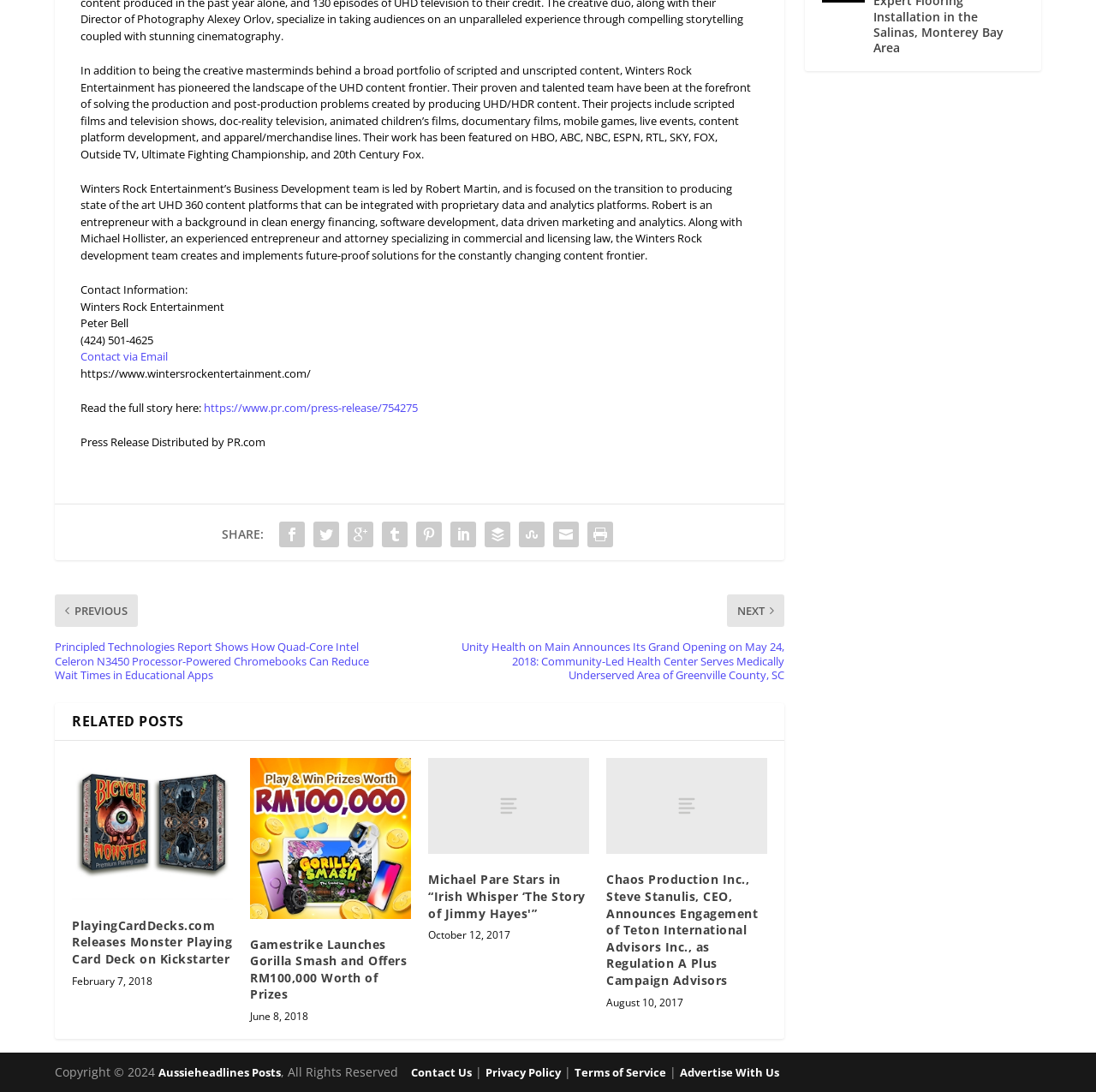Identify the bounding box for the element characterized by the following description: "Contact via Email".

[0.073, 0.319, 0.153, 0.333]